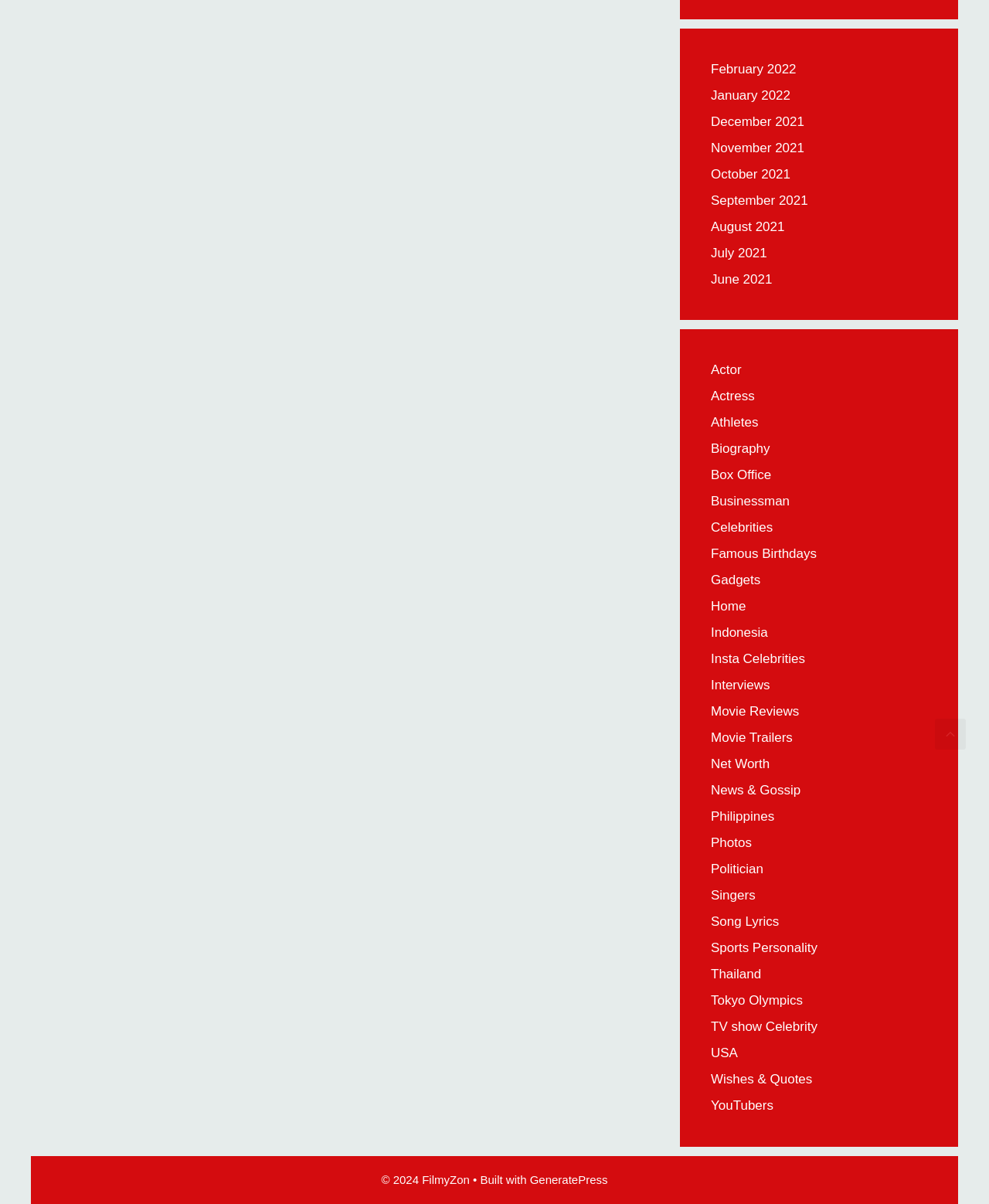Determine the bounding box for the UI element as described: "November 2021". The coordinates should be represented as four float numbers between 0 and 1, formatted as [left, top, right, bottom].

[0.719, 0.116, 0.813, 0.129]